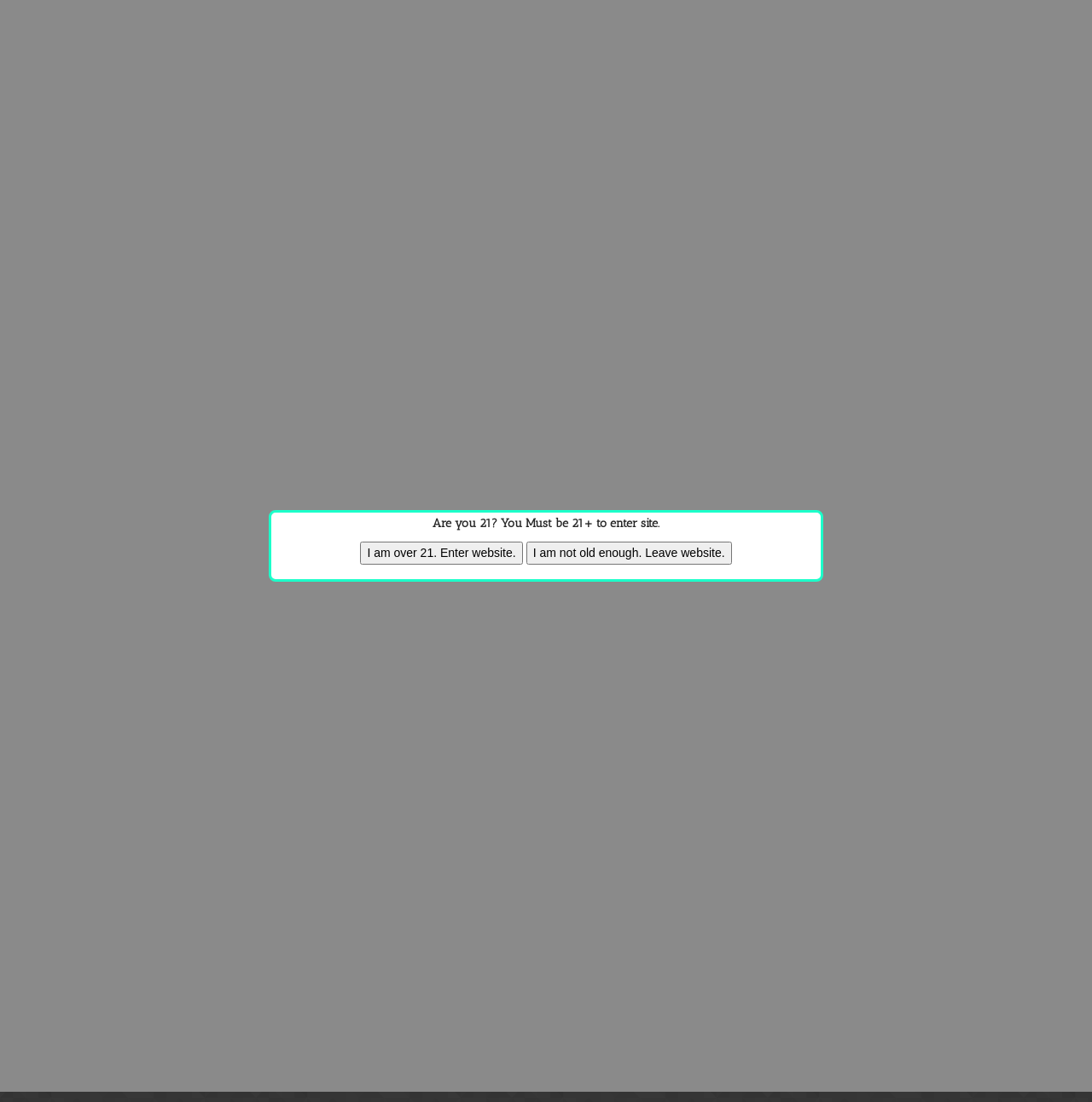What type of content is featured on the webpage?
Deliver a detailed and extensive answer to the question.

The webpage features several sections with headings like 'Customer Testimonial: Meagan', 'Customer Testimonial: Tony', and 'Customer Testimonial: Stacy'. These sections contain quotes and stories from customers, indicating that the webpage is featuring customer testimonials.